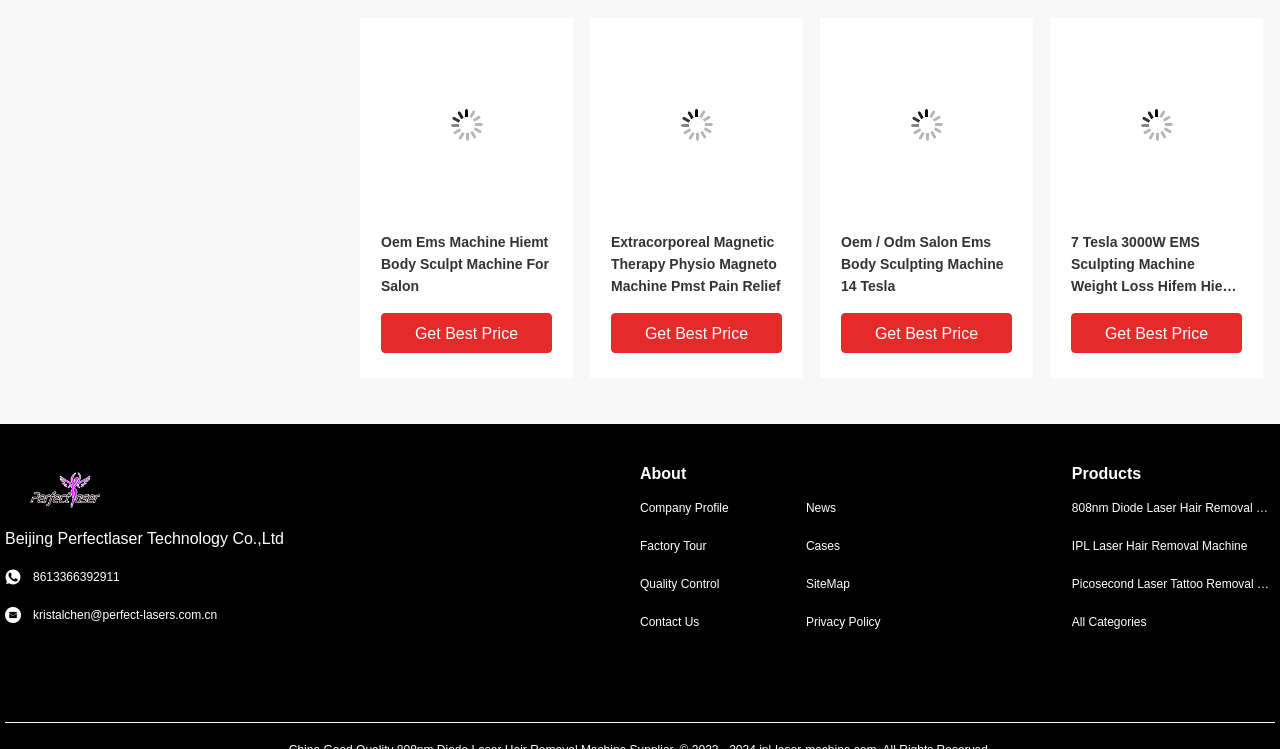Using the details in the image, give a detailed response to the question below:
What type of products are being sold?

I determined the type of products being sold by looking at the headings and images on the webpage, which all seem to be related to EMS machines for body sculpting and weight loss.